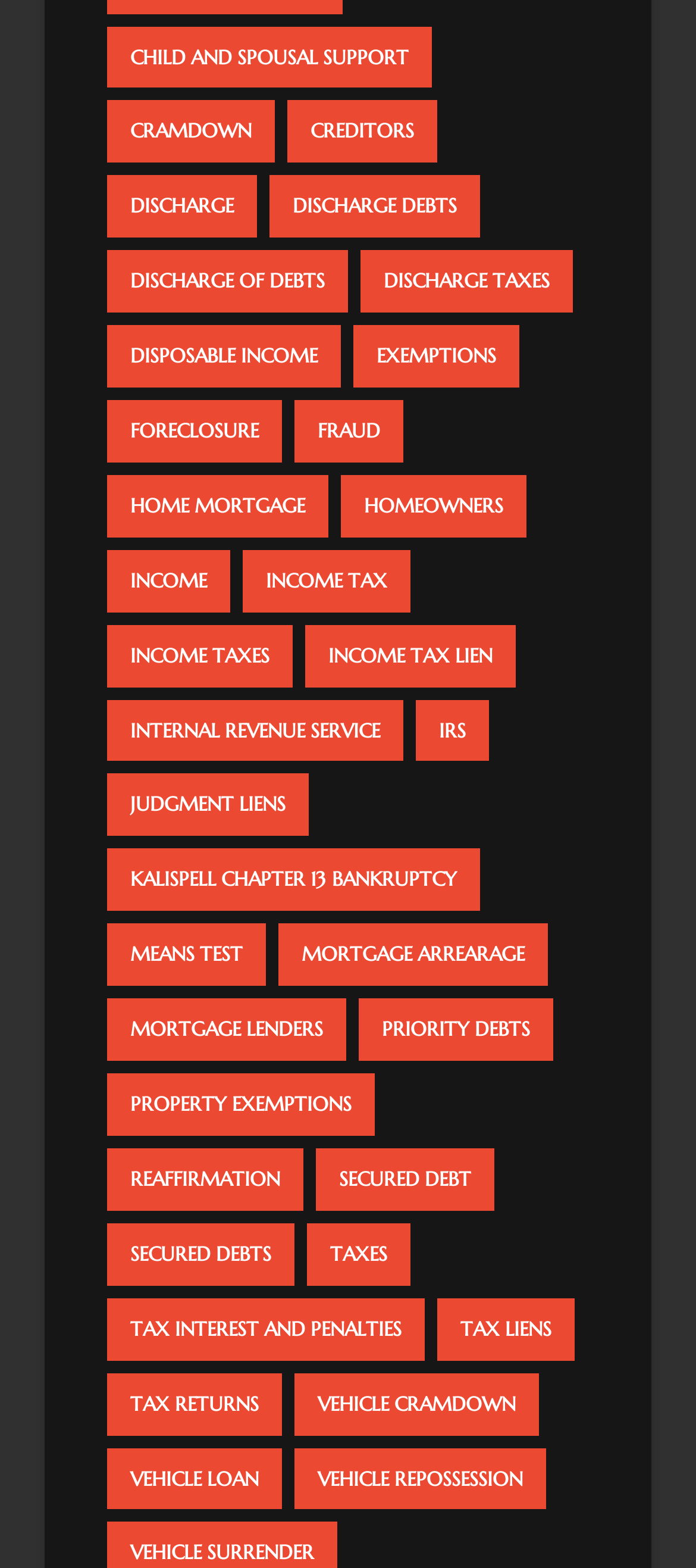Given the description "Kalispell Chapter 13 Bankruptcy", provide the bounding box coordinates of the corresponding UI element.

[0.154, 0.541, 0.69, 0.581]